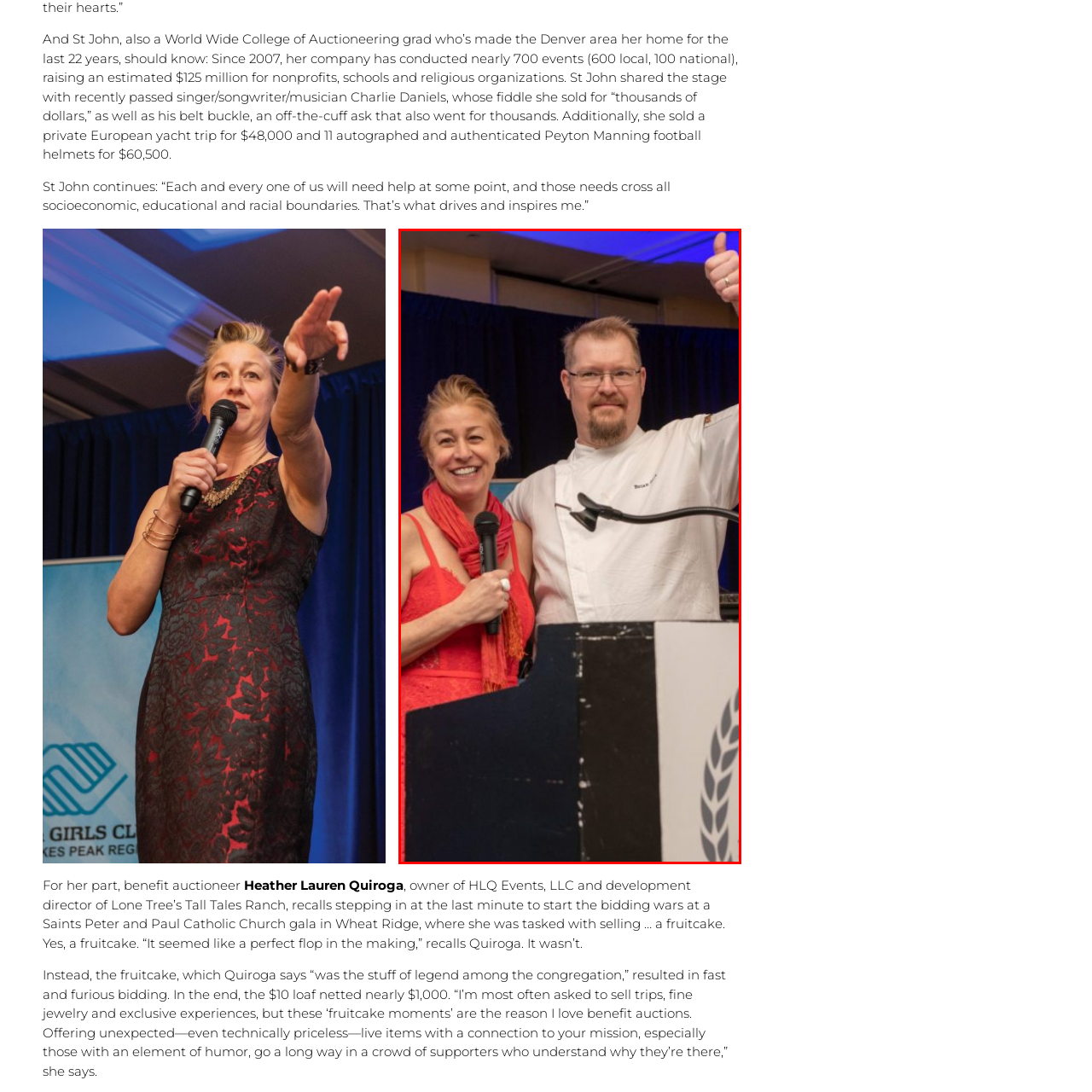Observe the image within the red outline and respond to the ensuing question with a detailed explanation based on the visual aspects of the image: 
What is the man giving?

The man is giving a cheerful thumbs-up, indicating his support and enthusiasm for the event. This gesture is a clear sign of his positivity and approval, which is mentioned in the caption as a key aspect of his body language.